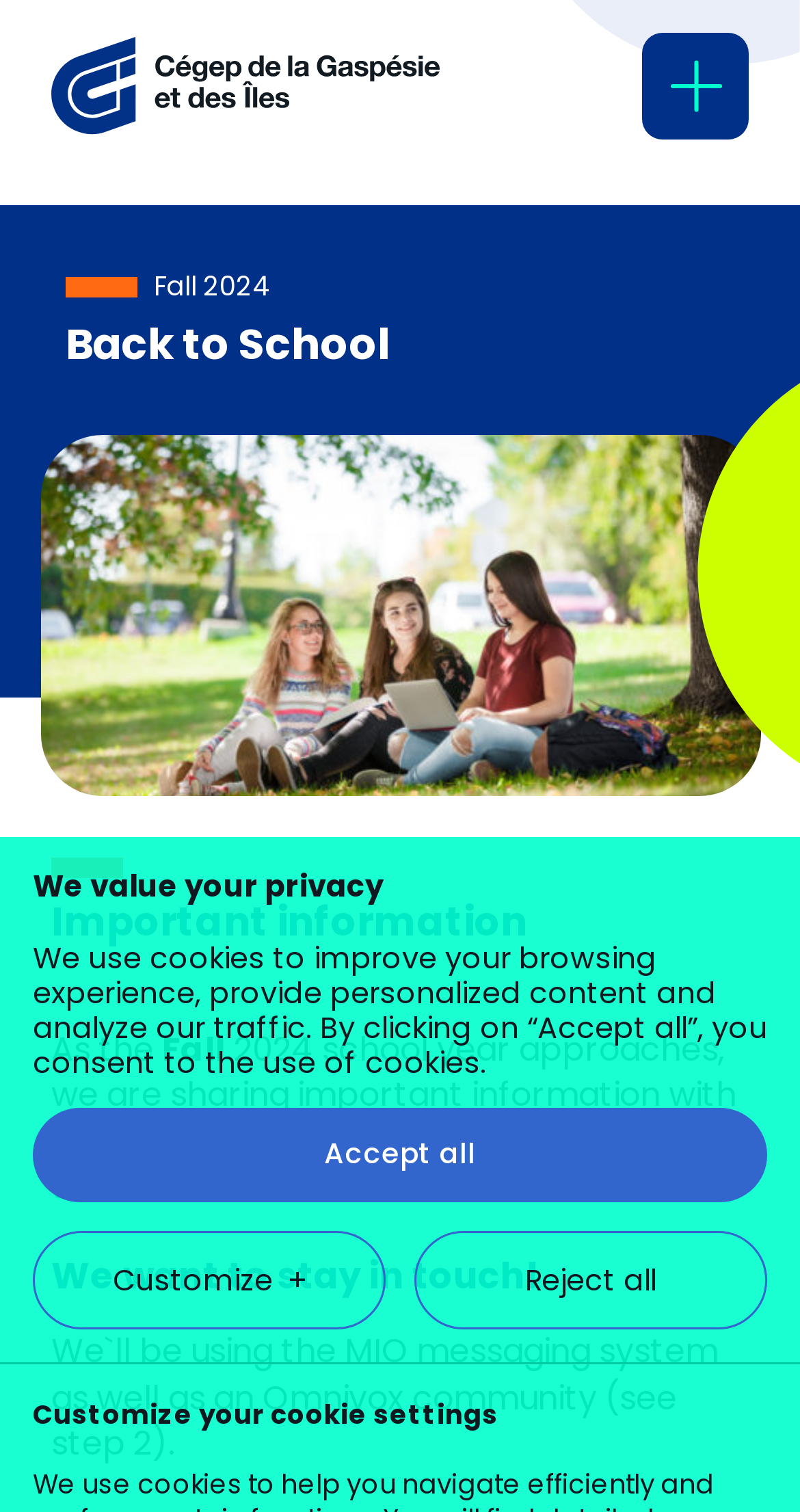Examine the image carefully and respond to the question with a detailed answer: 
What is the purpose of the MIO messaging system?

The purpose of the MIO messaging system can be inferred from the StaticText 'We want to stay in touch!' and the following sentence 'We`ll be using the MIO messaging system as well as an Omnivox community (see step 2).' which indicates that the MIO messaging system is used to stay in touch with students or parents.